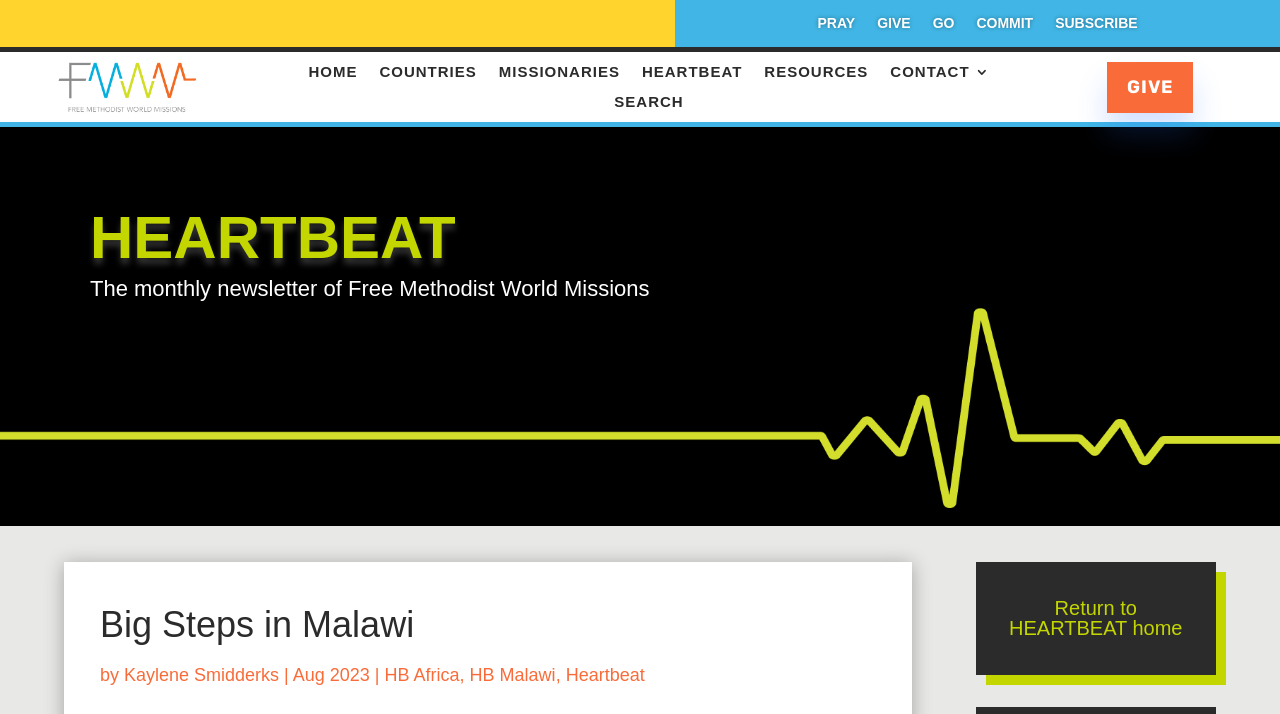Can you give a detailed response to the following question using the information from the image? What is the name of the newsletter?

I found the answer by looking at the headings on the webpage. The second heading says 'The monthly newsletter of Free Methodist World Missions', and the first heading says 'HEARTBEAT'. Therefore, the name of the newsletter is HEARTBEAT.